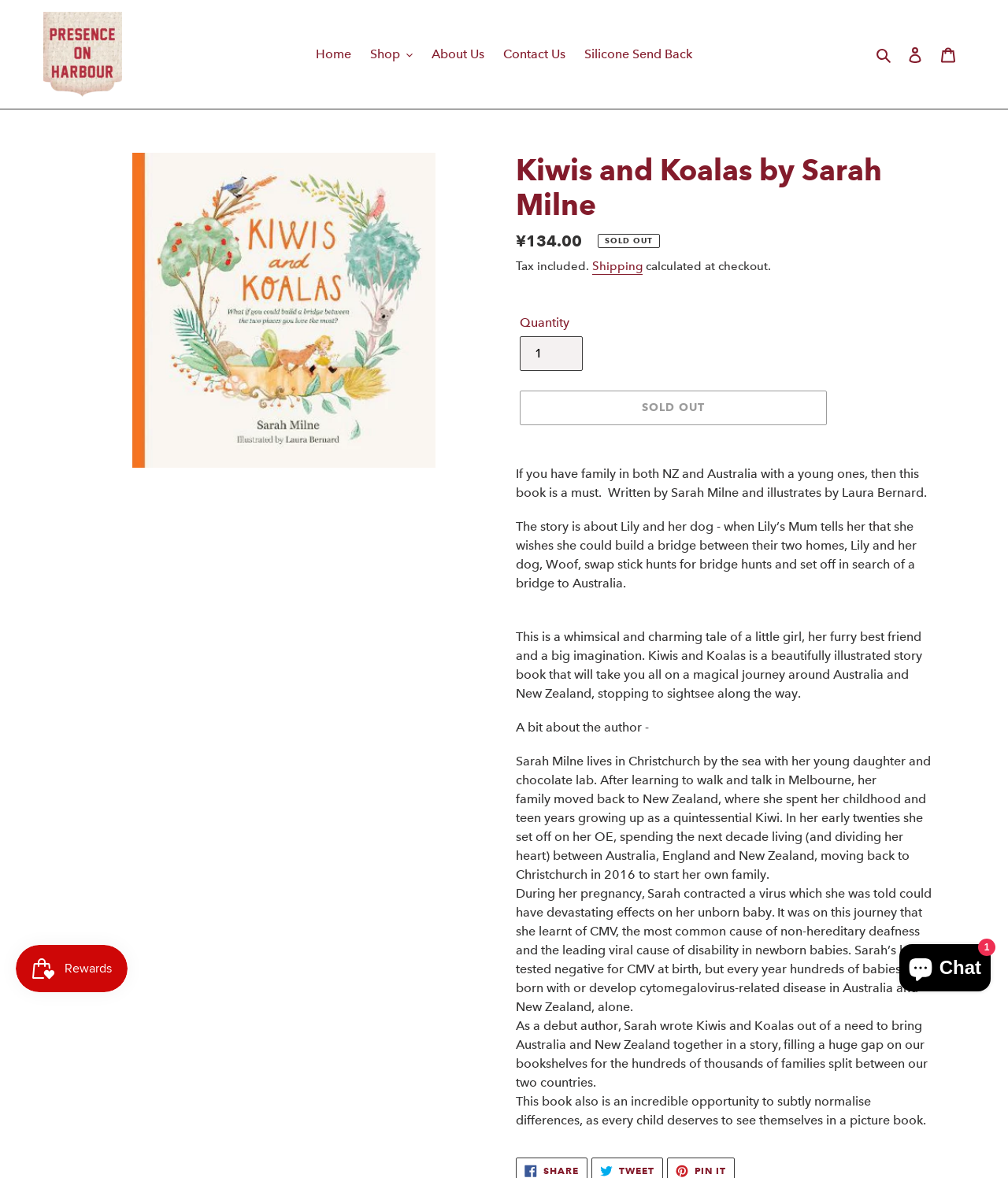Please provide a comprehensive response to the question below by analyzing the image: 
What is the price of the book?

I found the answer by looking at the 'Regular price' section, which displays the price of the book as ¥134.00.